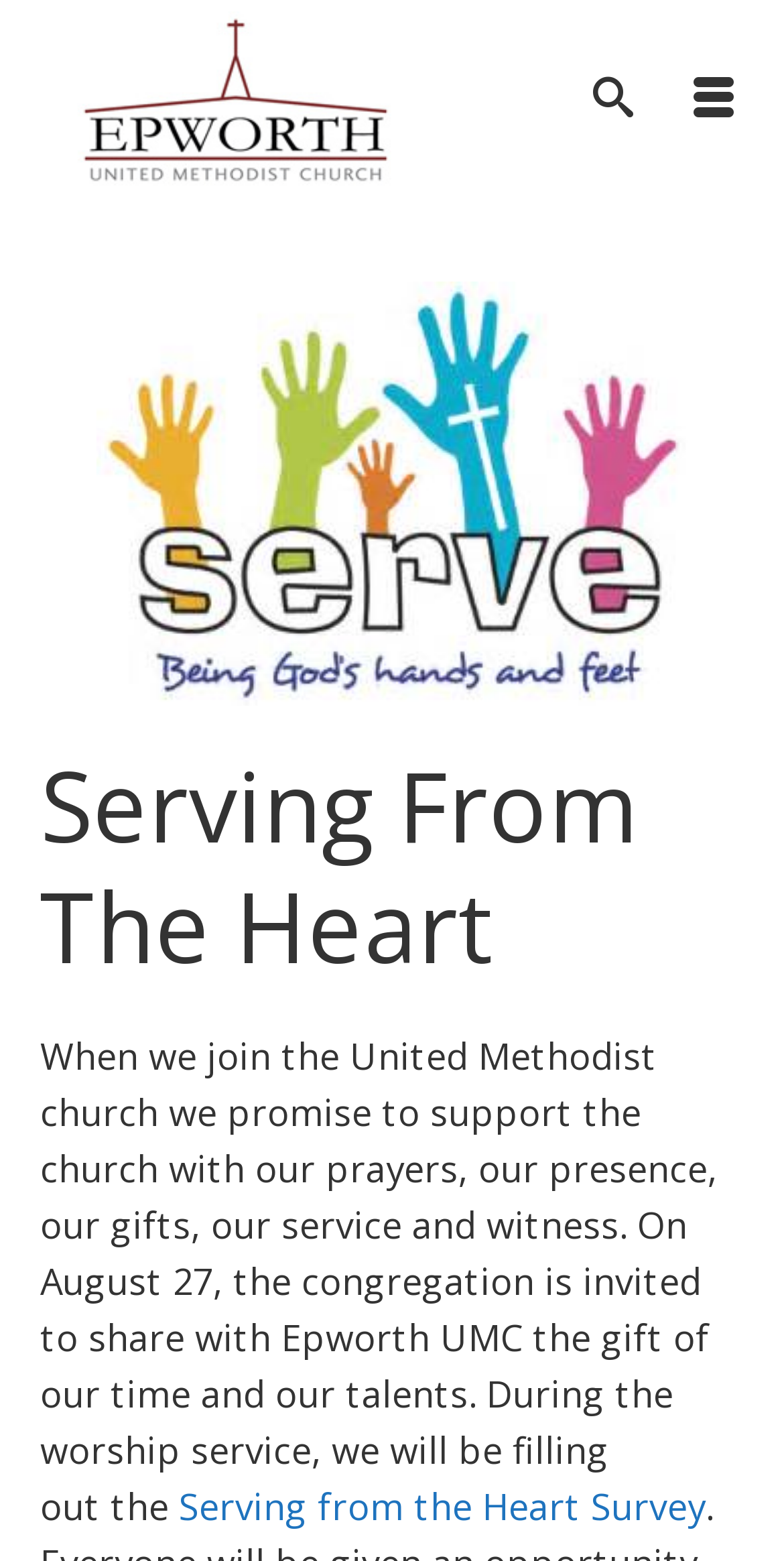Use a single word or phrase to answer the following:
What is the position of the search element?

Top right